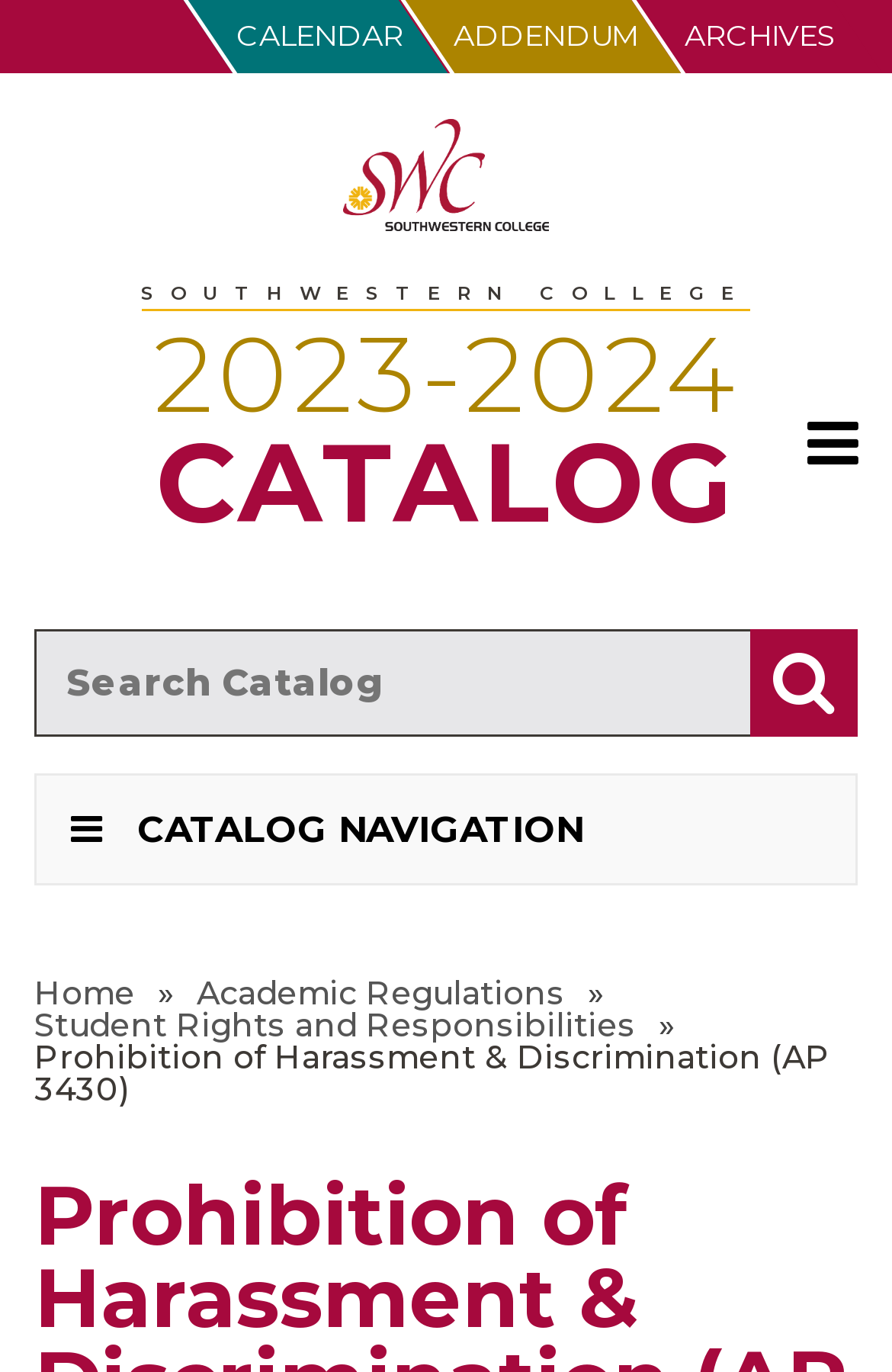Determine the bounding box coordinates of the target area to click to execute the following instruction: "Visit the ARCHIVES."

[0.708, 0.0, 0.989, 0.053]